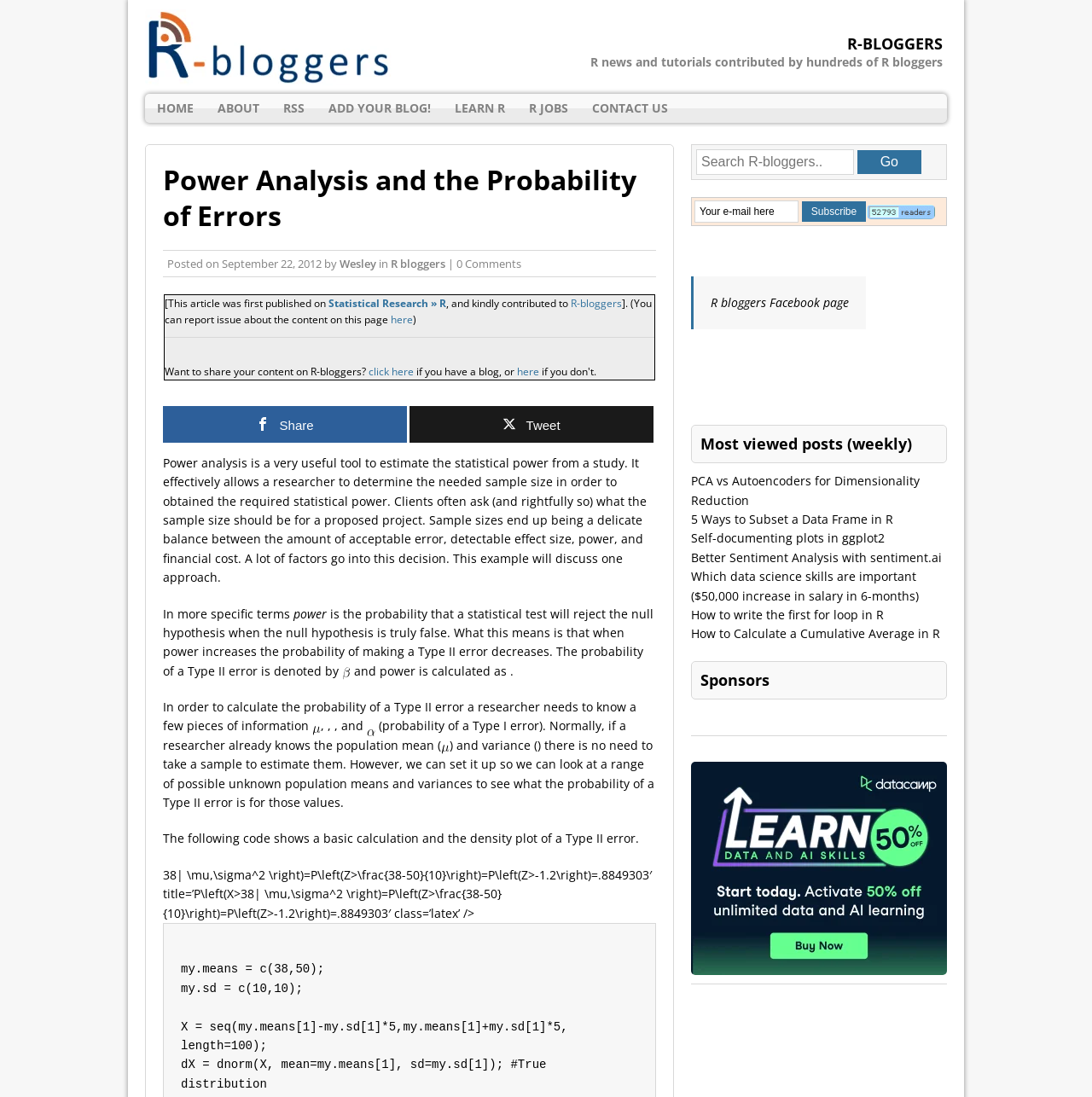Please identify the bounding box coordinates of the area that needs to be clicked to follow this instruction: "Subscribe to R-bloggers".

[0.734, 0.184, 0.793, 0.202]